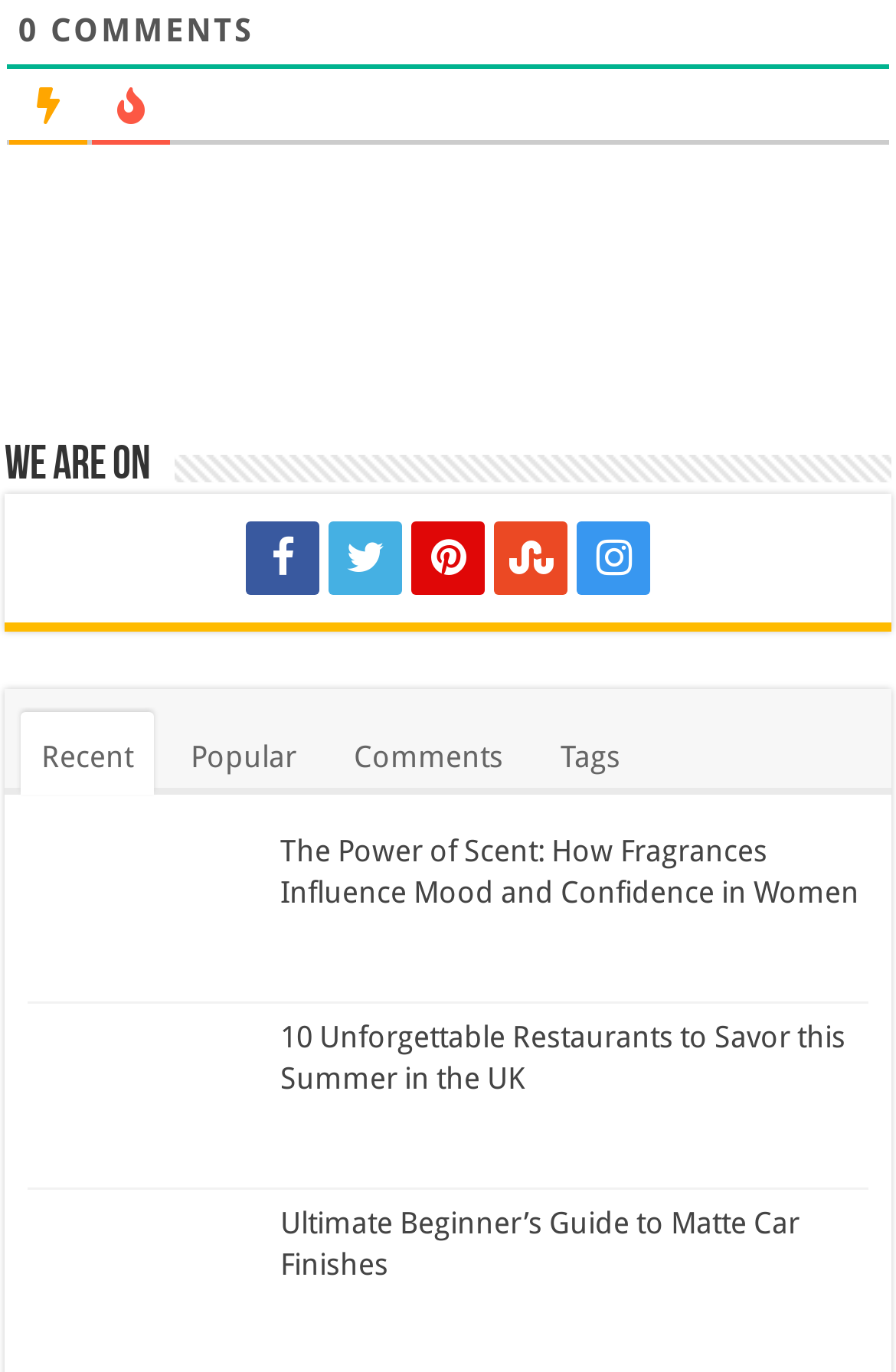Locate the bounding box coordinates of the area that needs to be clicked to fulfill the following instruction: "View recent comments". The coordinates should be in the format of four float numbers between 0 and 1, namely [left, top, right, bottom].

[0.023, 0.519, 0.172, 0.579]